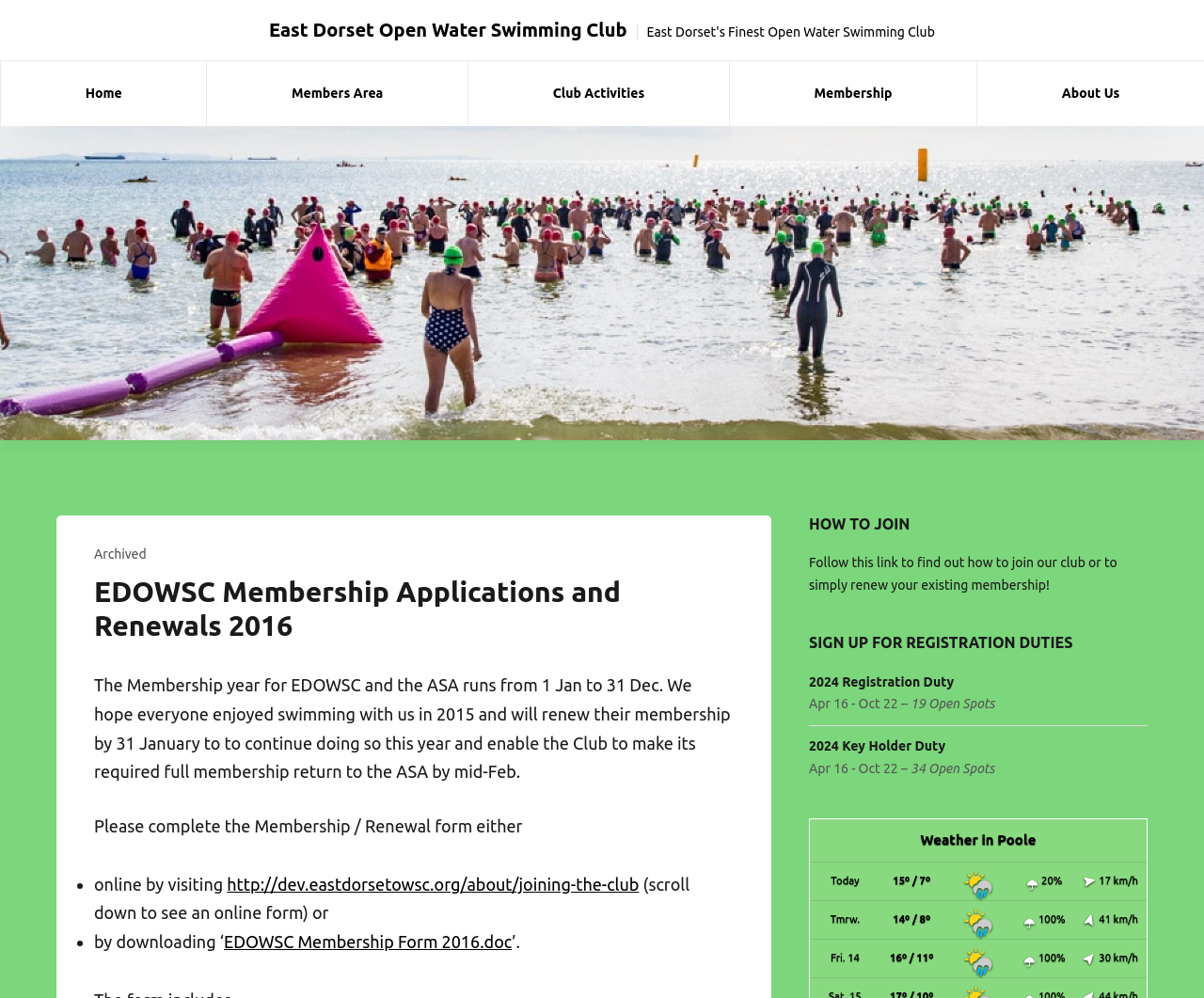Determine the bounding box coordinates of the region that needs to be clicked to achieve the task: "Click on the 'Home' link".

[0.001, 0.061, 0.171, 0.127]